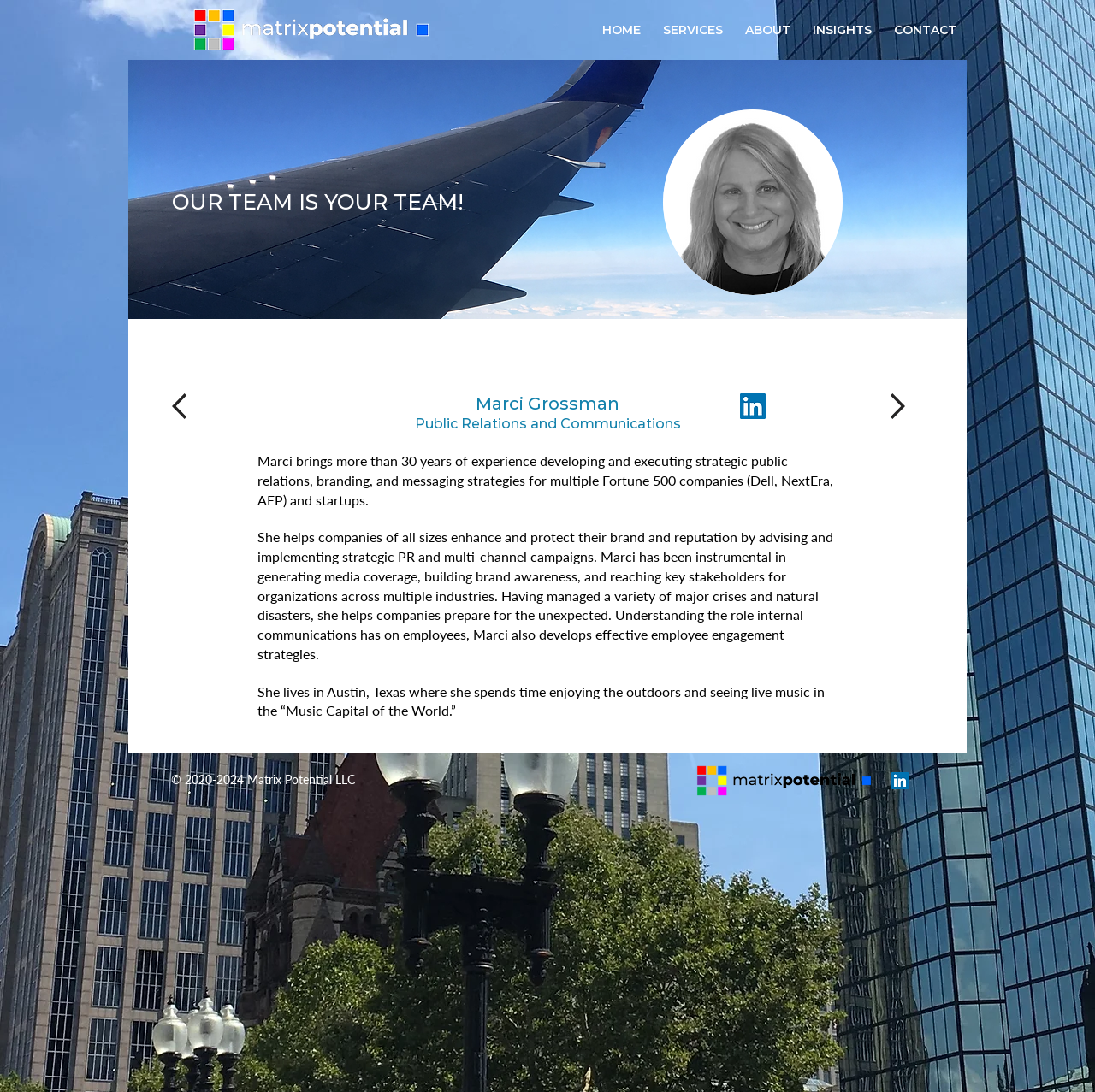Could you please study the image and provide a detailed answer to the question:
What is the copyright year of the webpage?

The webpage has a copyright notice at the bottom, stating '© 2020-2024 Matrix Potential LLC', indicating the copyright year range.